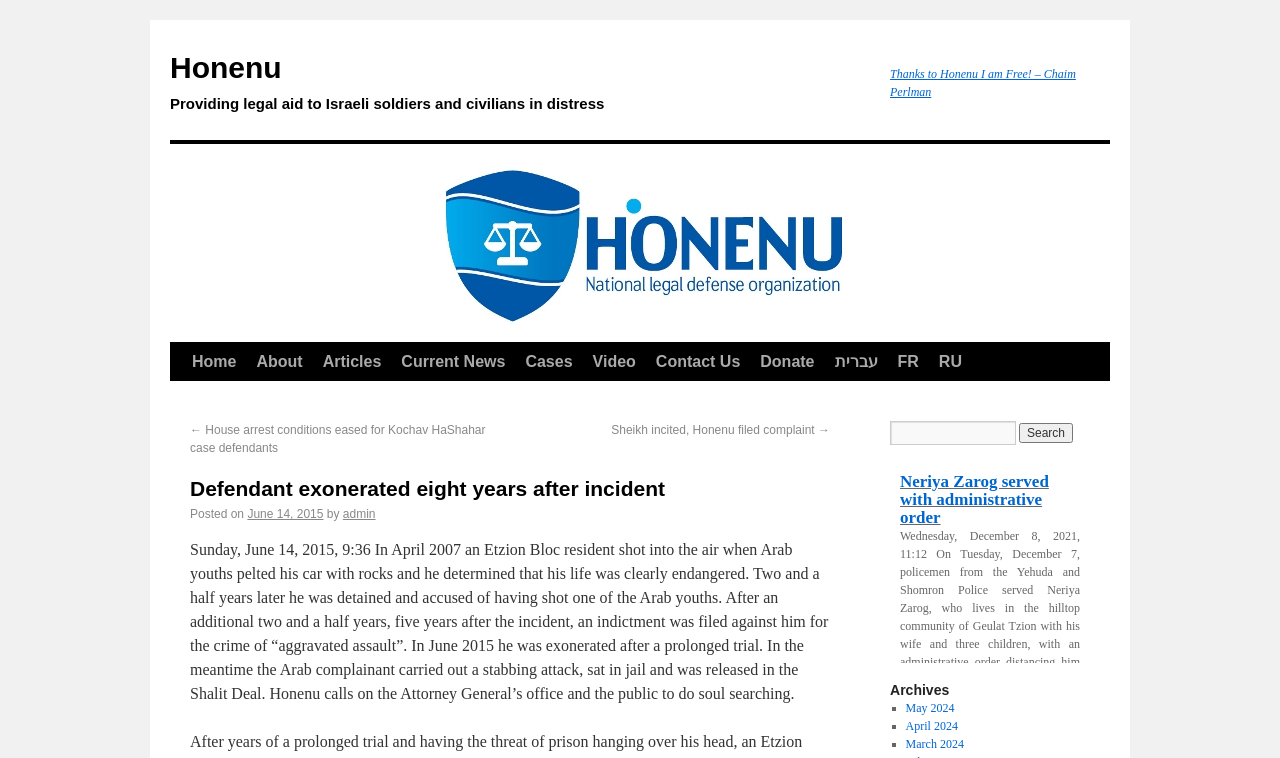Find and provide the bounding box coordinates for the UI element described with: "June 14, 2015".

[0.193, 0.669, 0.253, 0.688]